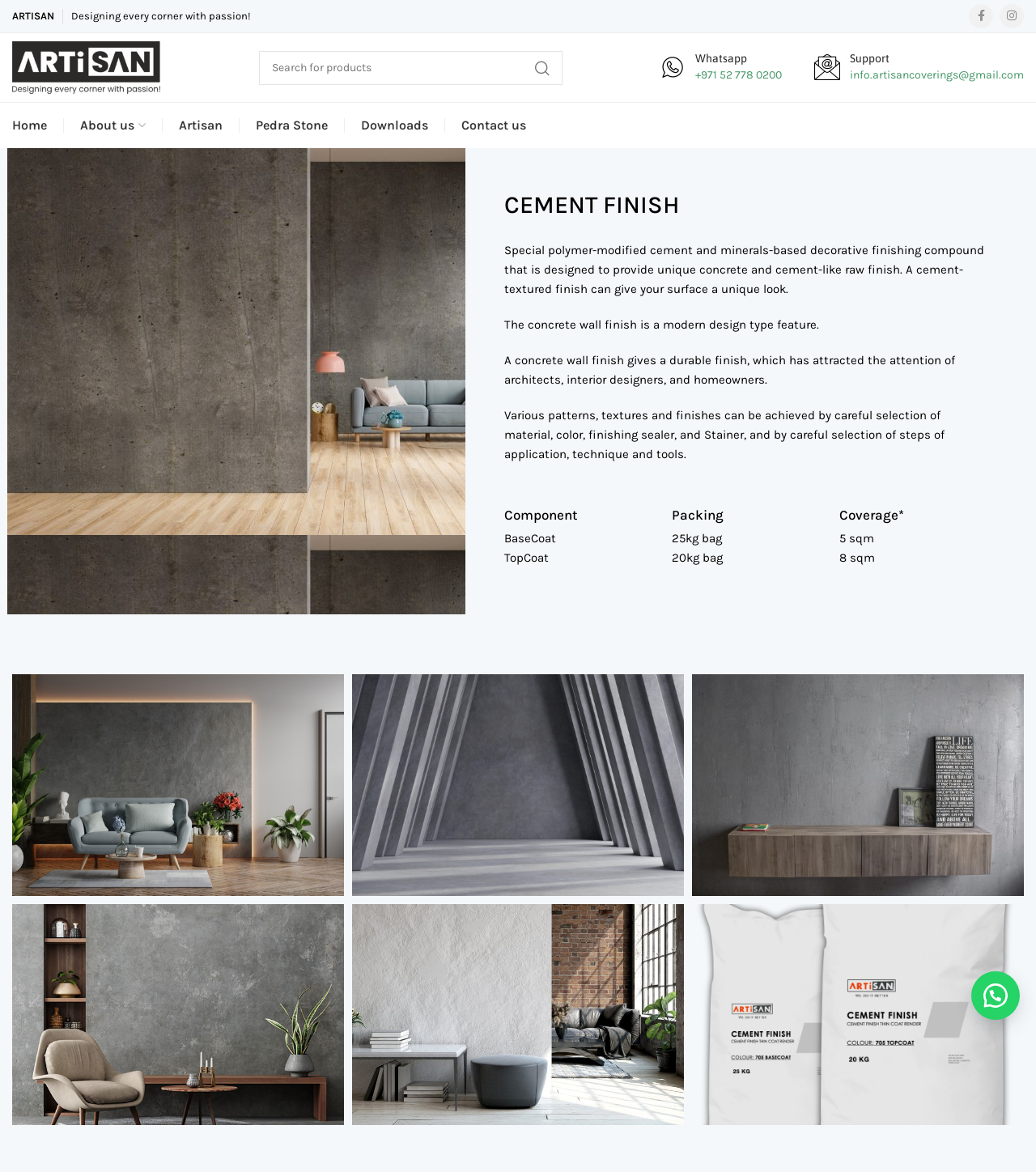Could you find the bounding box coordinates of the clickable area to complete this instruction: "View Whatsapp number"?

[0.671, 0.043, 0.755, 0.057]